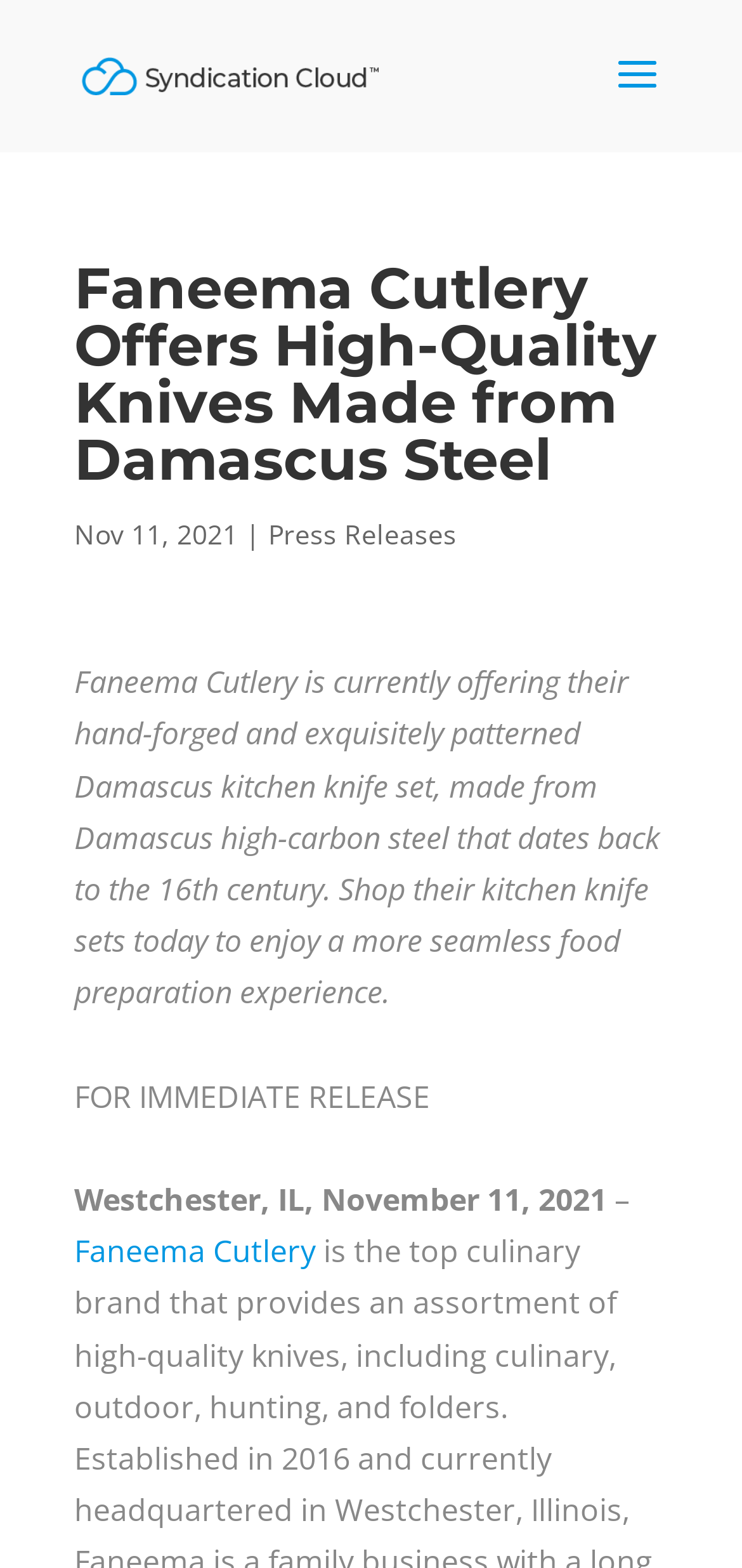Describe the entire webpage, focusing on both content and design.

The webpage is about Faneema Cutlery, a brand offering high-quality knives made from Damascus steel. At the top-left corner, there is a link to "Syndication Cloud" accompanied by an image with the same name. Below this, a prominent heading reads "Faneema Cutlery Offers High-Quality Knives Made from Damascus Steel". 

To the right of the heading, there is a date "Nov 11, 2021" followed by a vertical line and a link to "Press Releases". 

Below the heading, a paragraph describes Faneema Cutlery's product, a hand-forged Damascus kitchen knife set made from high-carbon steel dating back to the 16th century. The text invites readers to shop for the knife sets to enhance their food preparation experience.

Further down, there is a section with a "FOR IMMEDIATE RELEASE" label, followed by a location and date "Westchester, IL, November 11, 2021" and a dash symbol. Finally, there is a link to "Faneema Cutlery" at the bottom-left corner of the page.